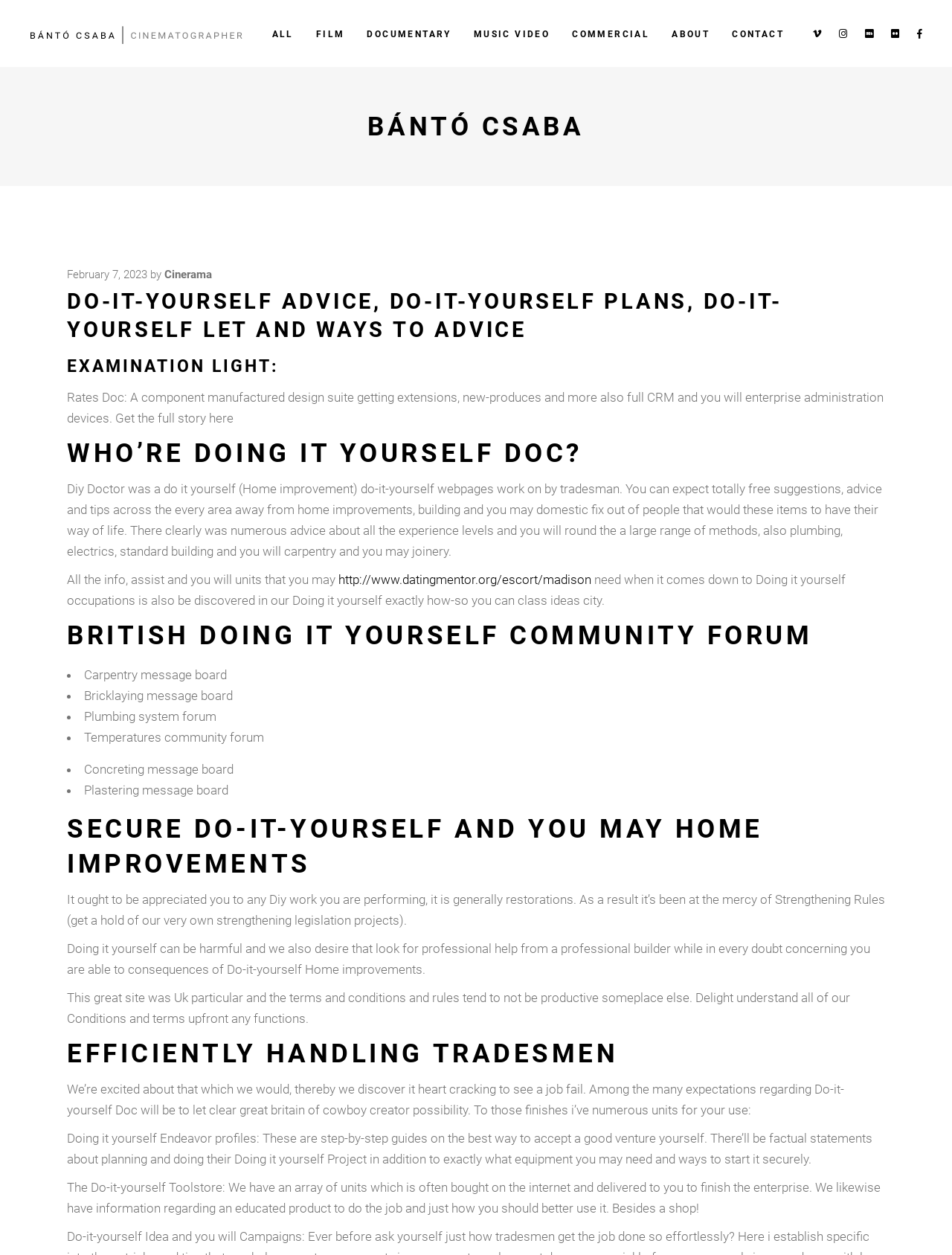Identify the bounding box coordinates of the area that should be clicked in order to complete the given instruction: "Click on the 'Cinerama' link". The bounding box coordinates should be four float numbers between 0 and 1, i.e., [left, top, right, bottom].

[0.173, 0.213, 0.223, 0.224]